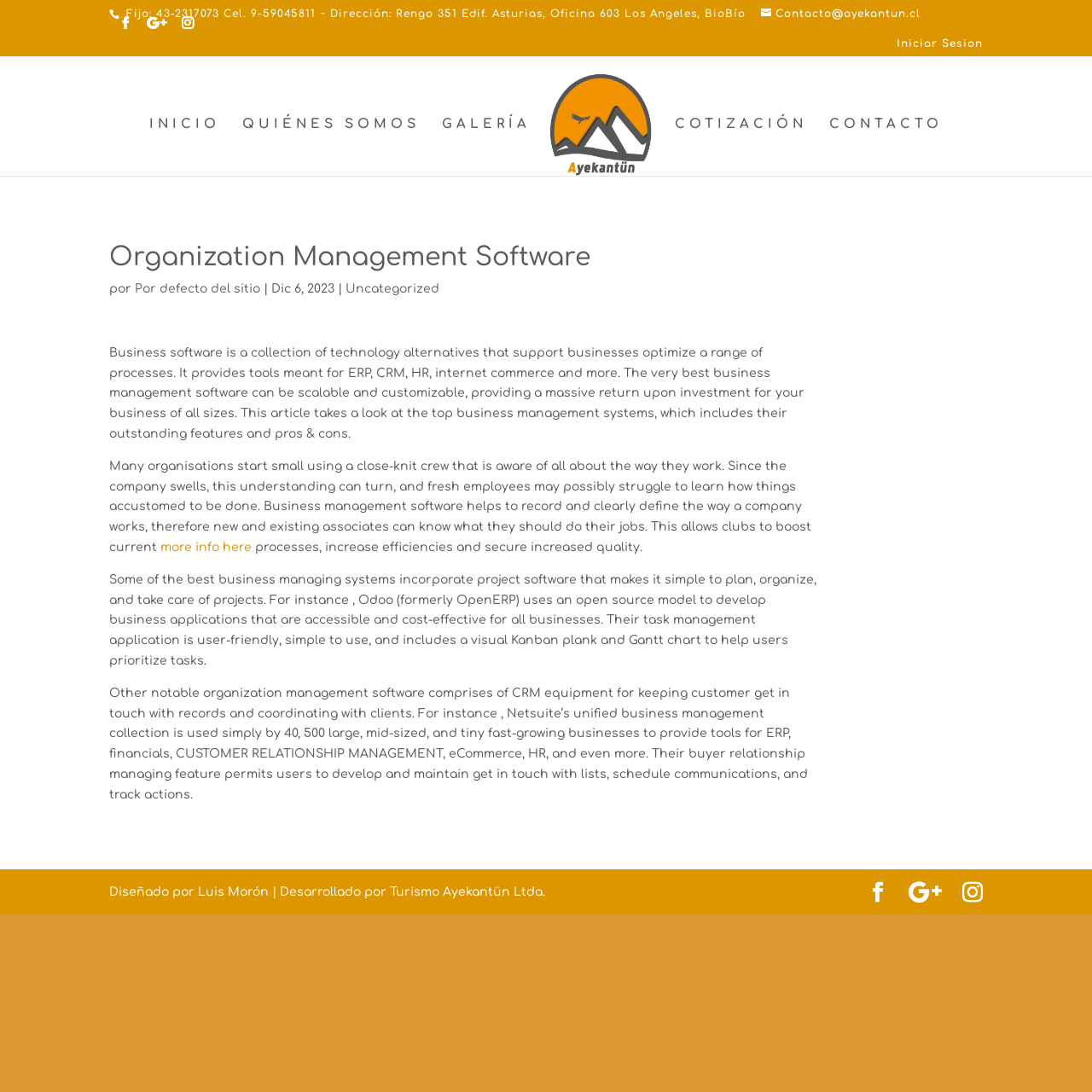Determine the bounding box coordinates of the clickable element to complete this instruction: "Contact Ayekantün". Provide the coordinates in the format of four float numbers between 0 and 1, [left, top, right, bottom].

[0.697, 0.007, 0.843, 0.018]